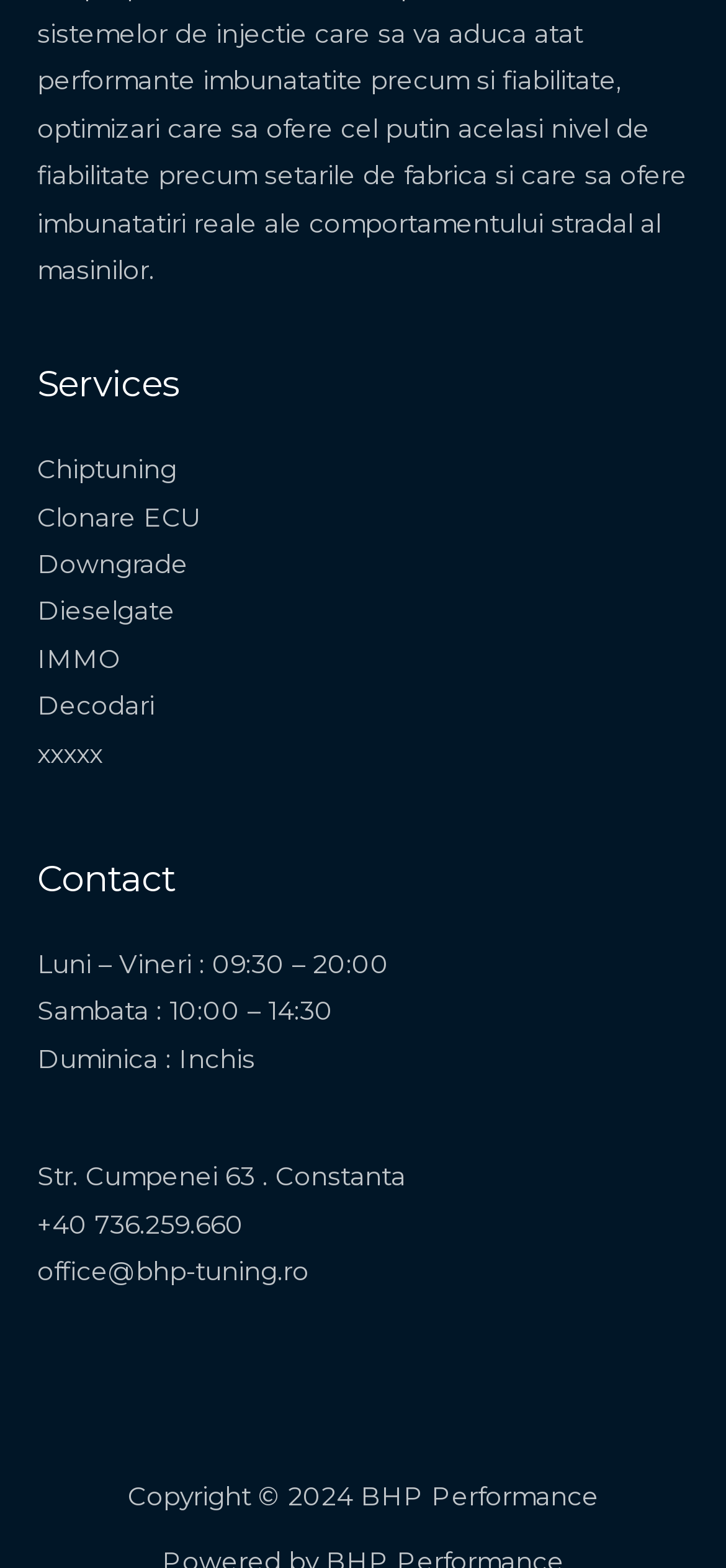Specify the bounding box coordinates of the region I need to click to perform the following instruction: "Click on Chiptuning". The coordinates must be four float numbers in the range of 0 to 1, i.e., [left, top, right, bottom].

[0.051, 0.29, 0.244, 0.309]